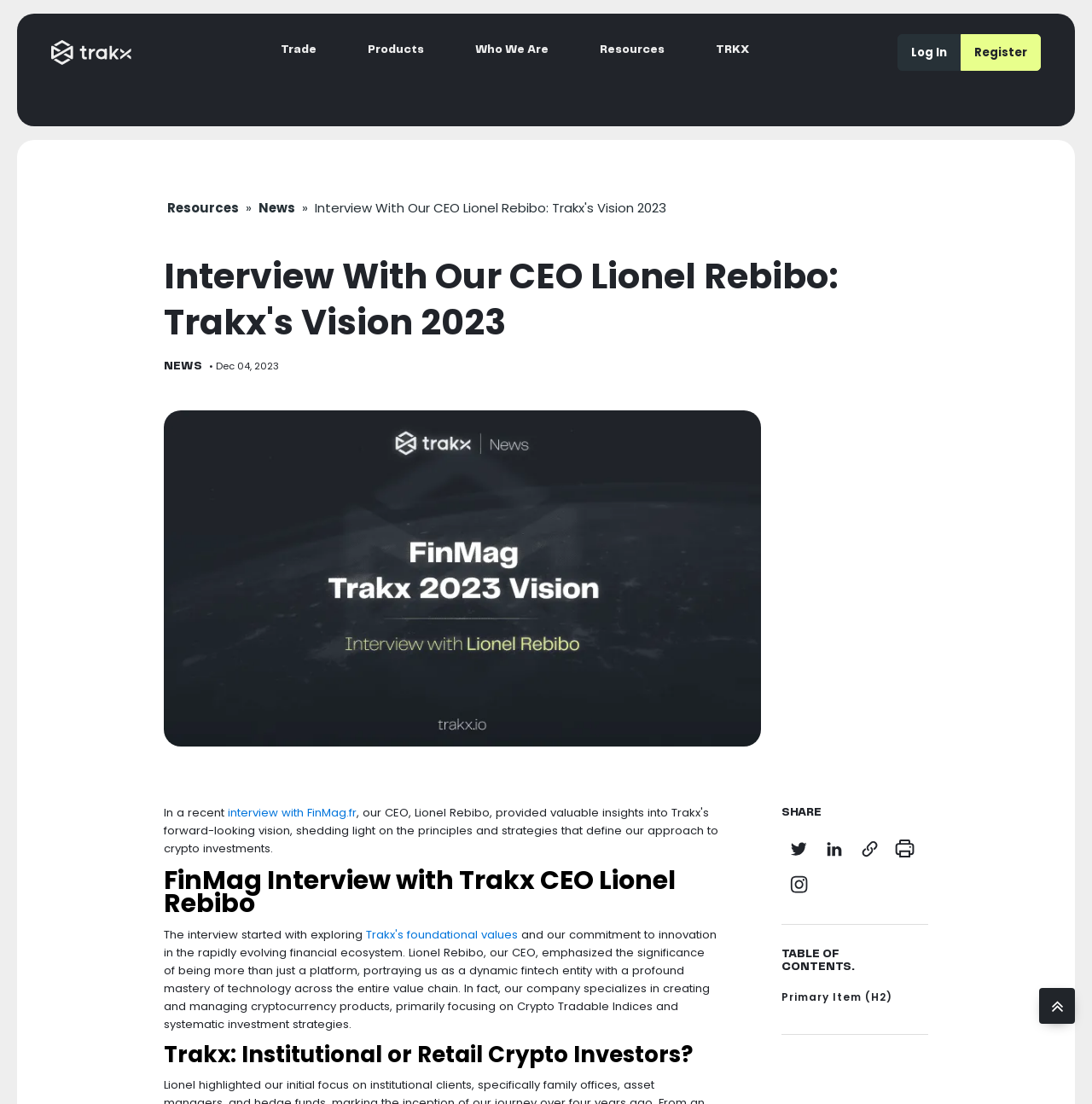Identify the bounding box coordinates of the section that should be clicked to achieve the task described: "Click on the 'Trade' link".

[0.234, 0.027, 0.313, 0.068]